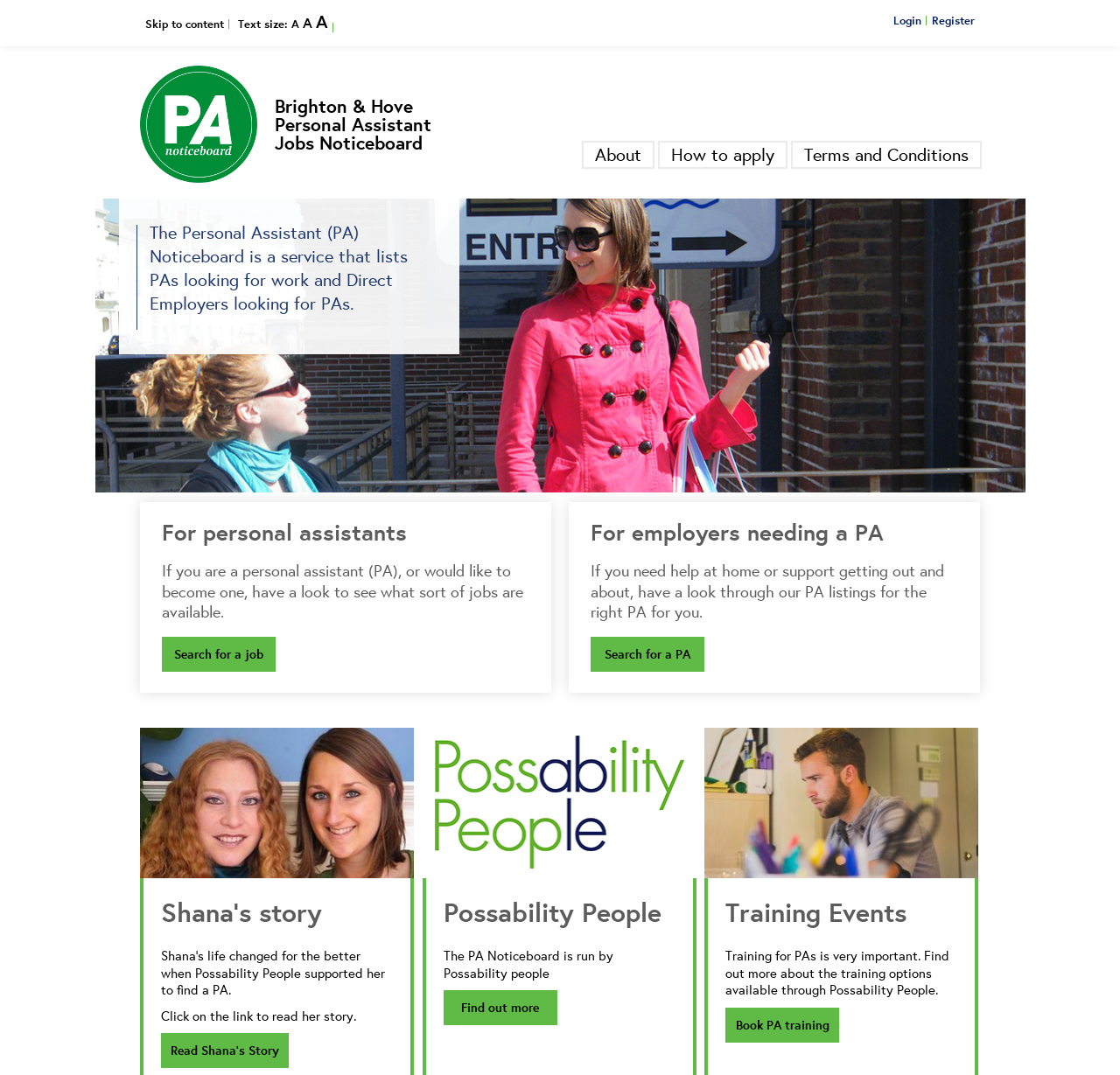Locate the bounding box coordinates of the item that should be clicked to fulfill the instruction: "Read Shana's Story".

[0.144, 0.961, 0.258, 0.994]